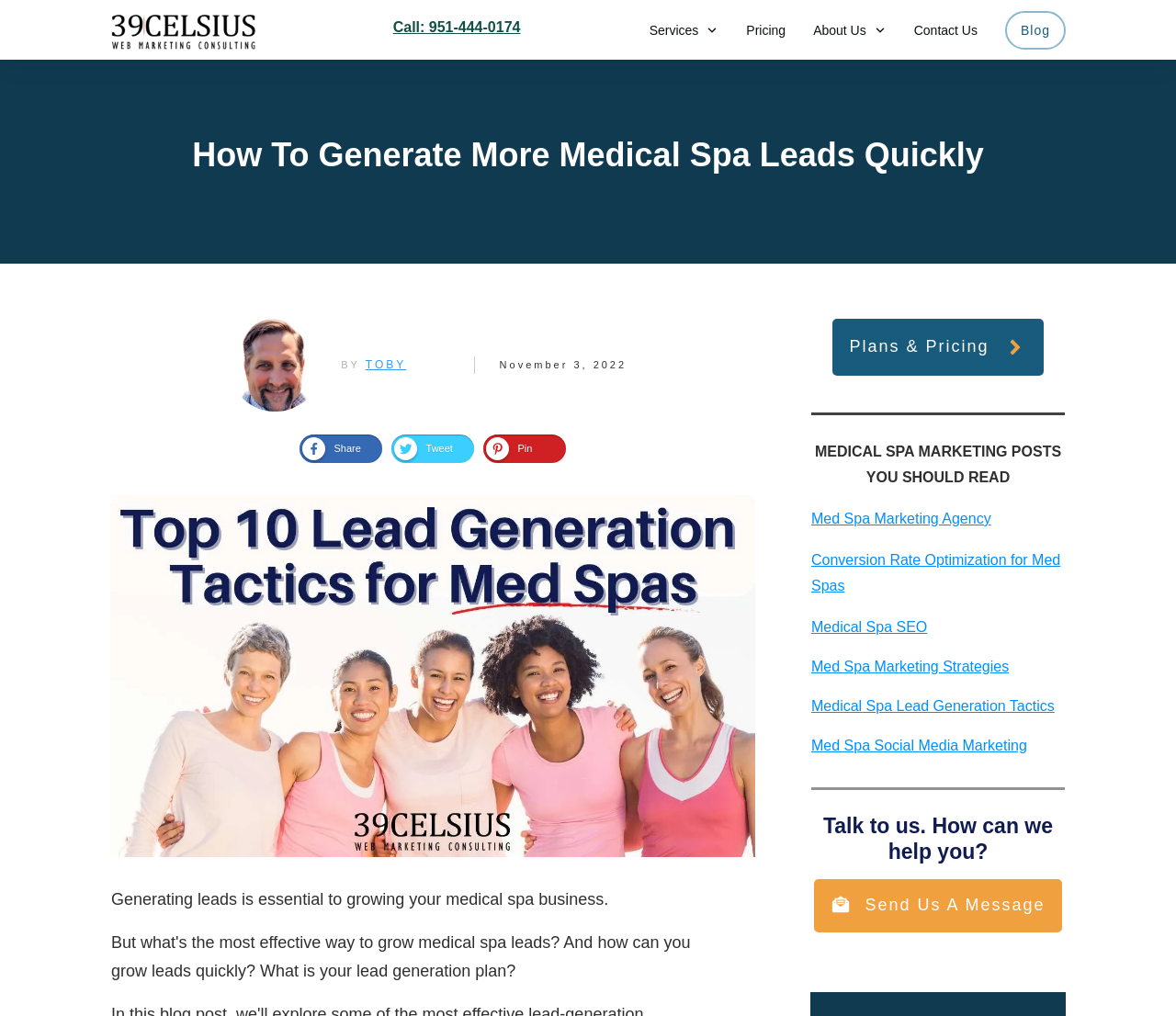Find the bounding box coordinates of the clickable region needed to perform the following instruction: "Read the 'Top Lead Generation Tactics for Medical Spas' article". The coordinates should be provided as four float numbers between 0 and 1, i.e., [left, top, right, bottom].

[0.094, 0.487, 0.642, 0.844]